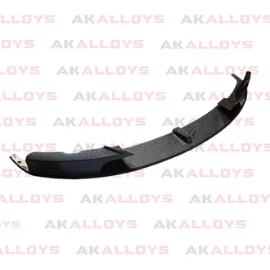Please provide a one-word or short phrase answer to the question:
How much does the BMW Front Splitter cost?

£95.46